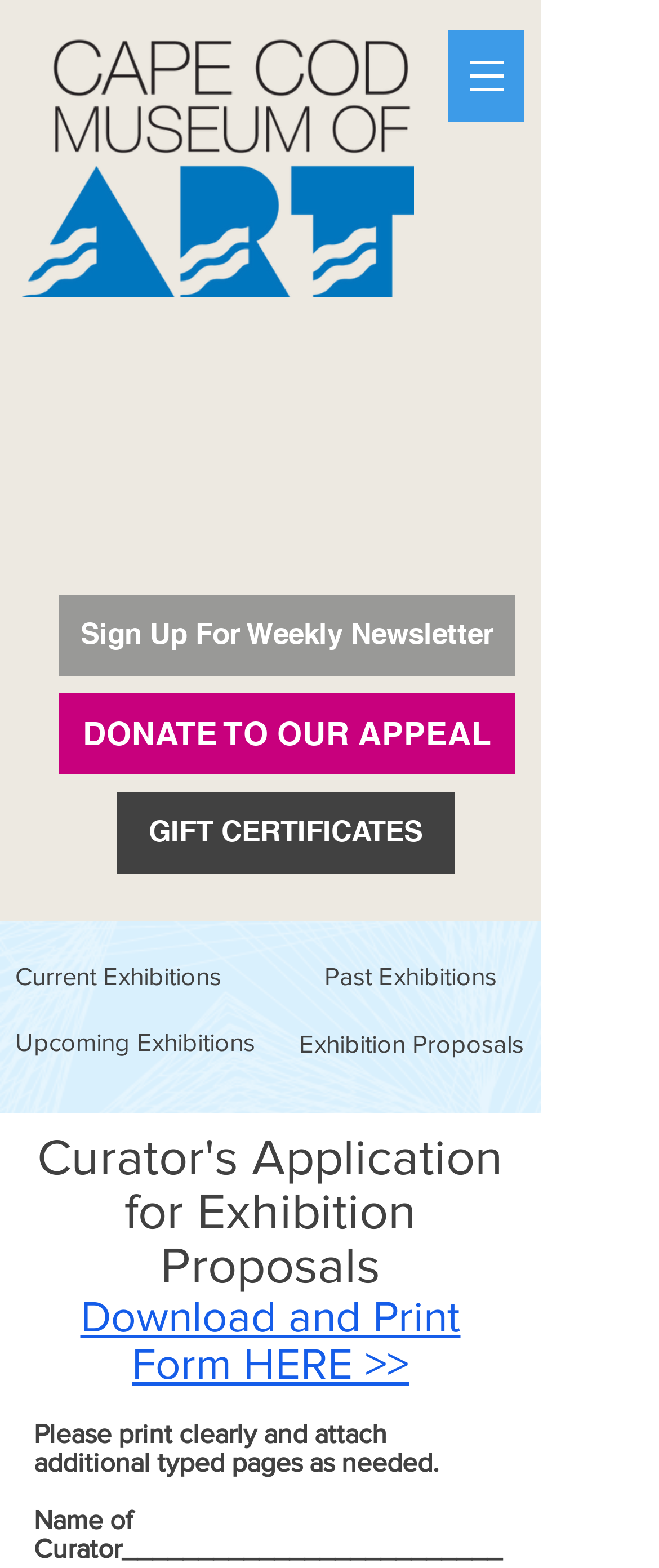Find the bounding box coordinates of the element you need to click on to perform this action: 'Click the CCMoA logo'. The coordinates should be represented by four float values between 0 and 1, in the format [left, top, right, bottom].

[0.033, 0.019, 0.628, 0.19]